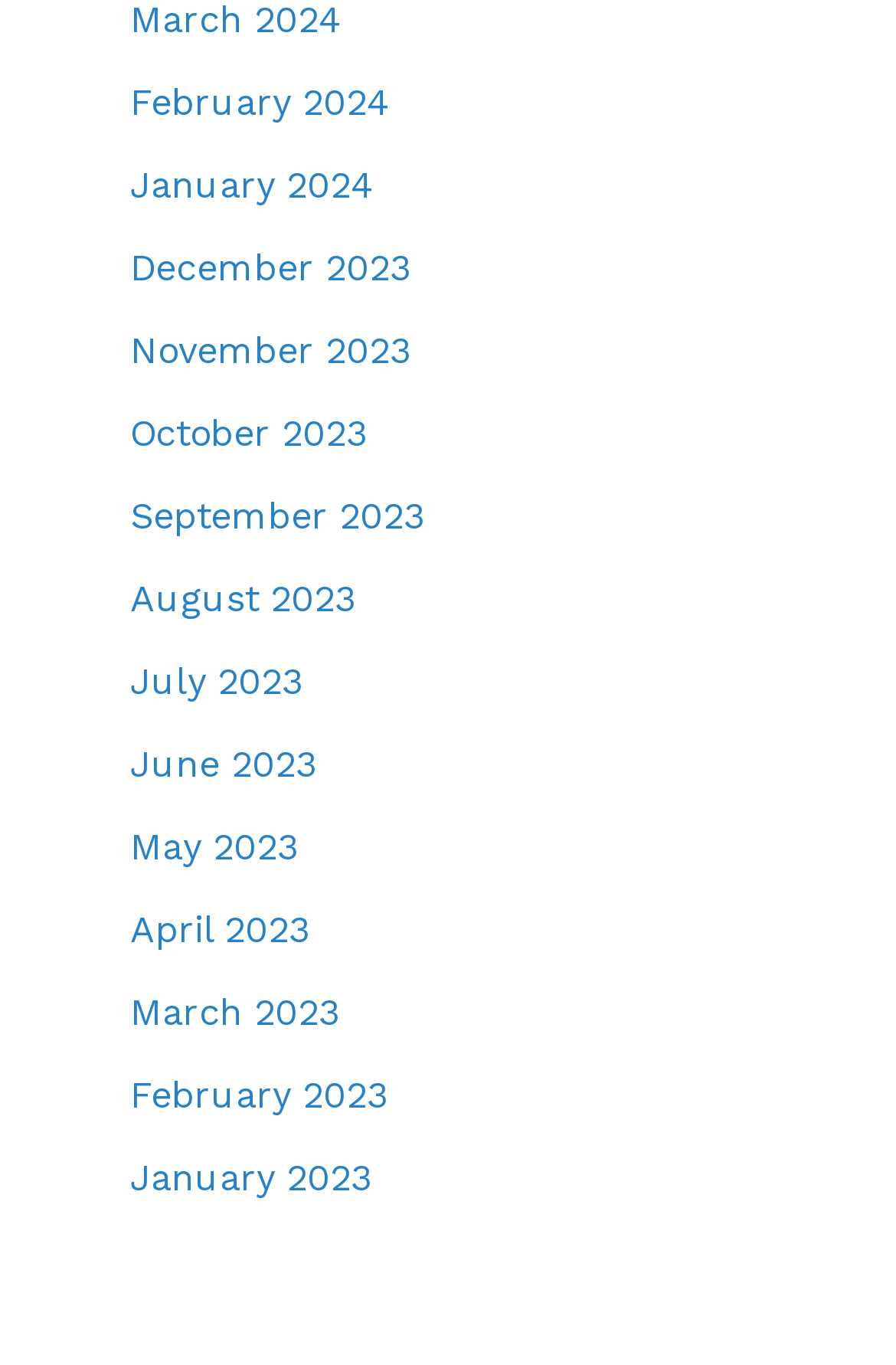Refer to the image and provide an in-depth answer to the question:
How many months are listed?

I can count the number of links in the list, and there are 12 links, each representing a month from February 2024 to February 2023.